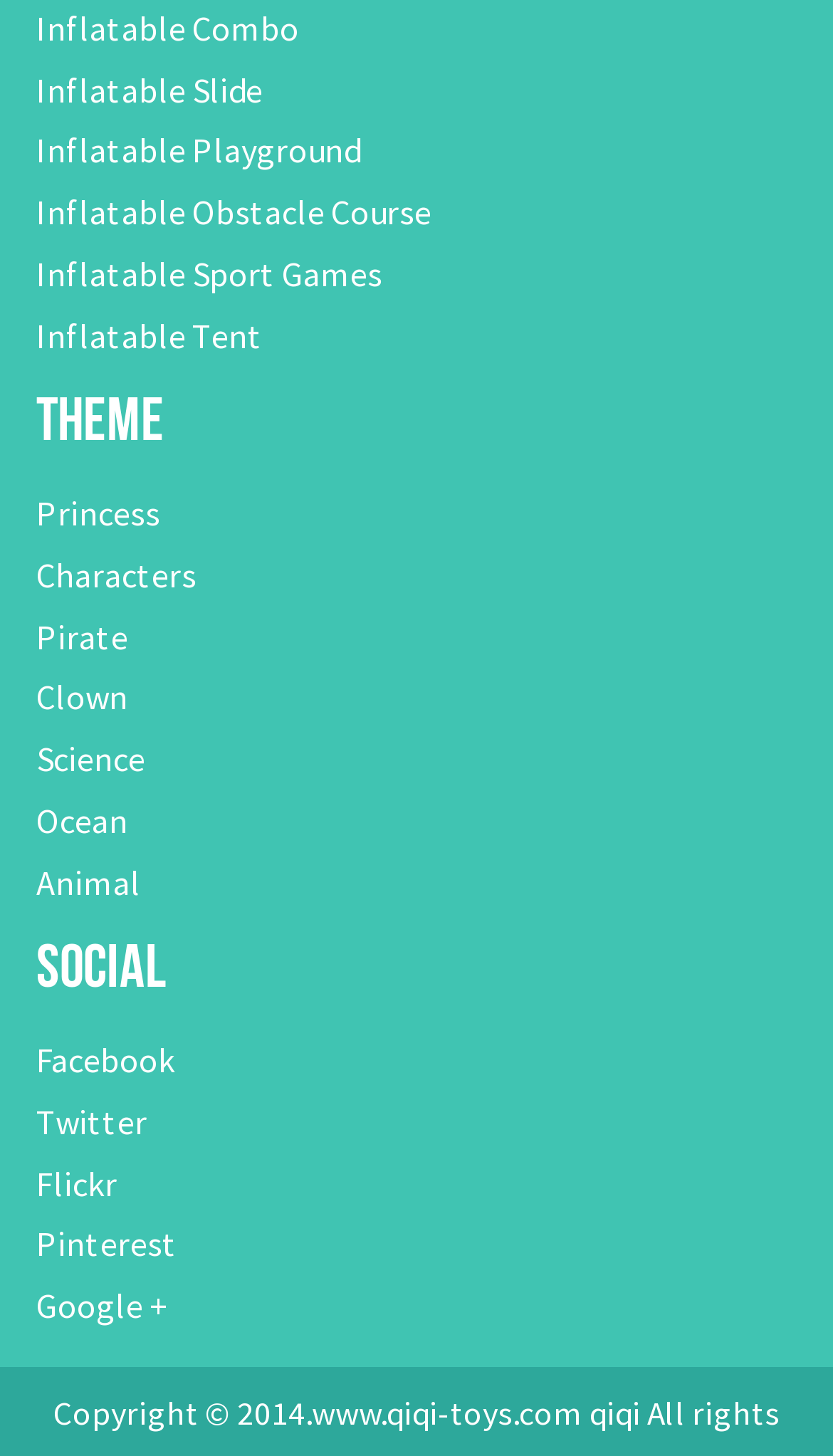Locate the bounding box coordinates of the element I should click to achieve the following instruction: "Follow on Facebook".

[0.044, 0.713, 0.211, 0.742]